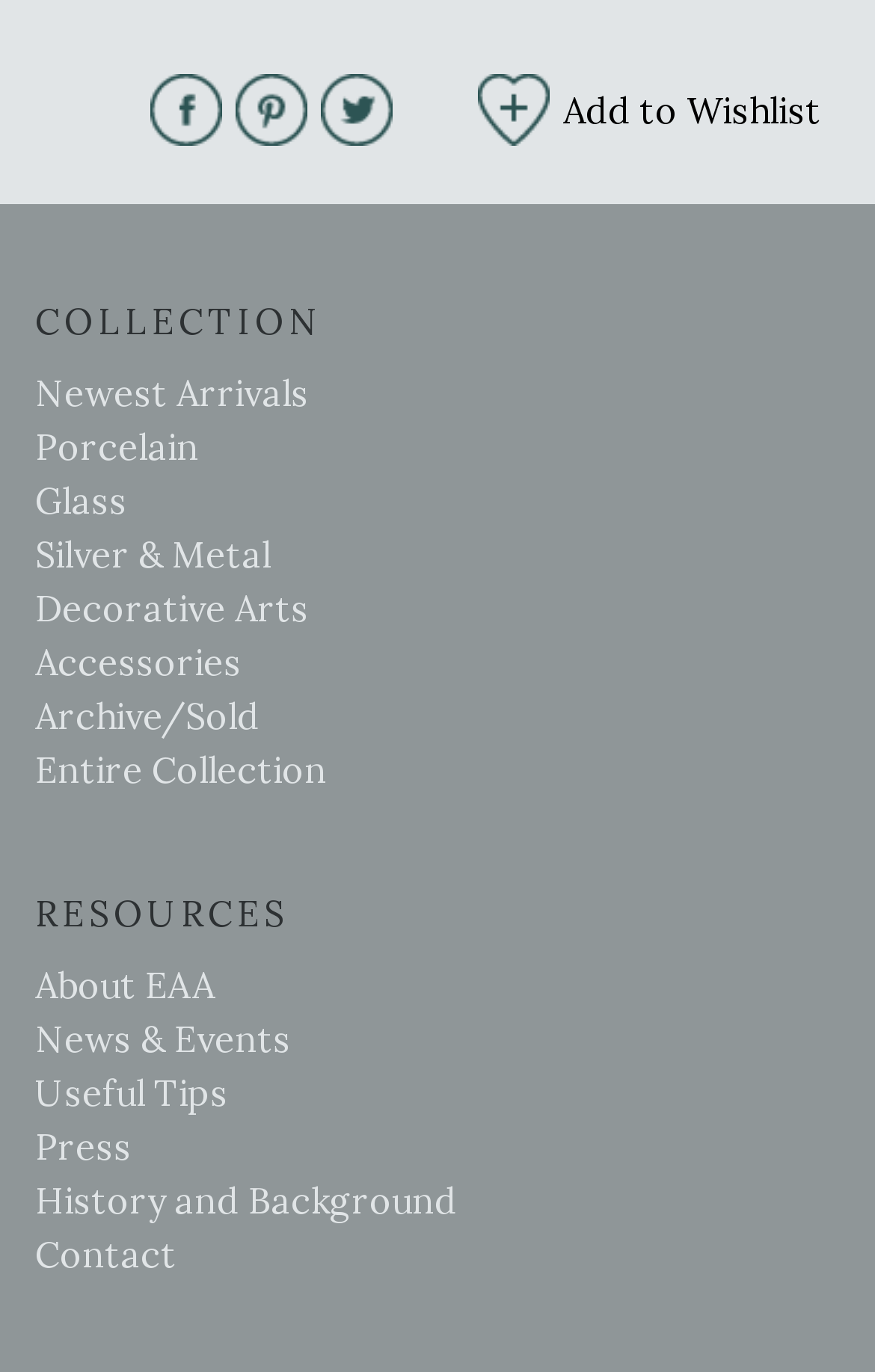Please locate the bounding box coordinates of the element that needs to be clicked to achieve the following instruction: "Go to the next page". The coordinates should be four float numbers between 0 and 1, i.e., [left, top, right, bottom].

None